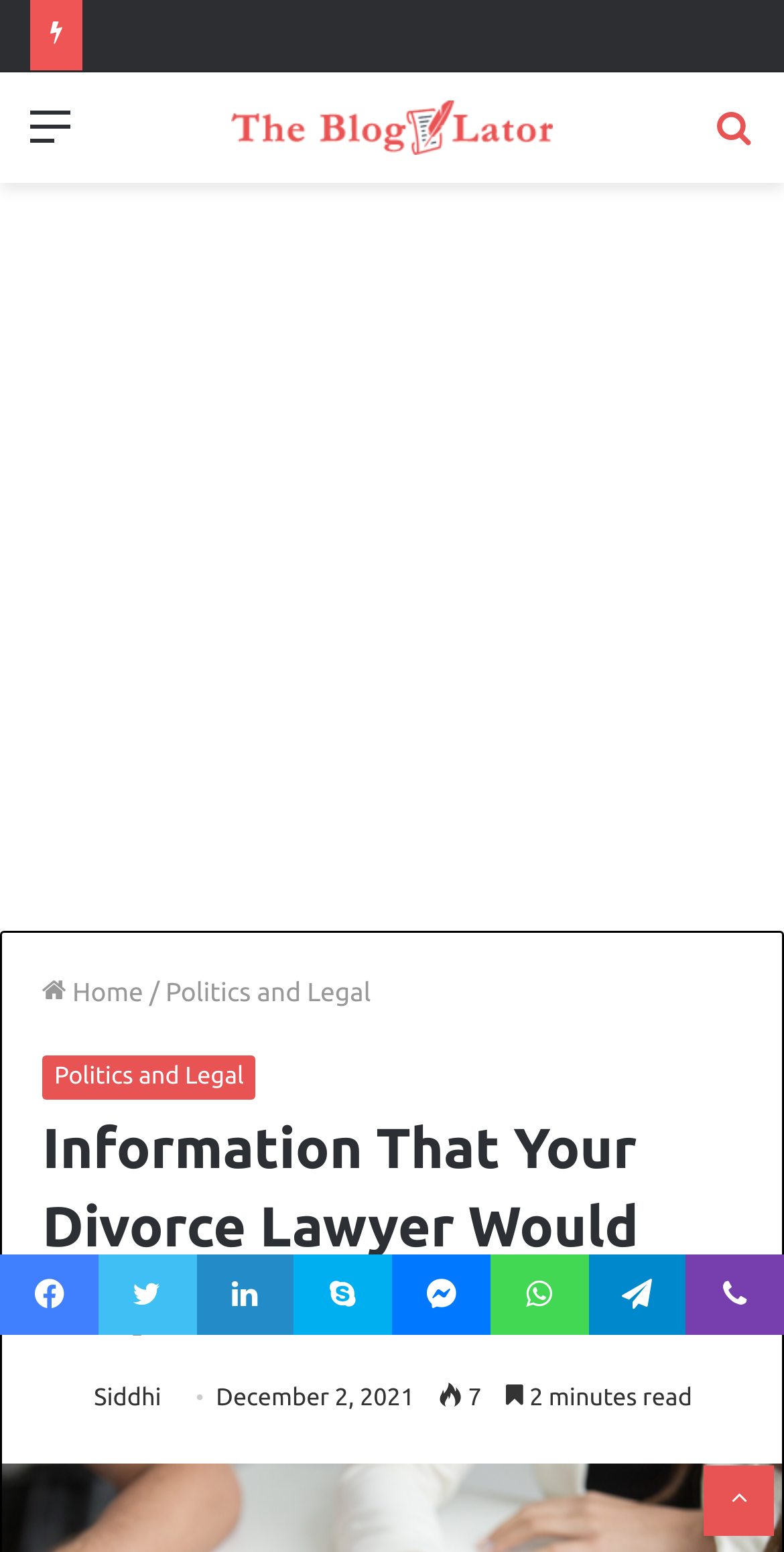Can you pinpoint the bounding box coordinates for the clickable element required for this instruction: "Go to 'The Blogulator'"? The coordinates should be four float numbers between 0 and 1, i.e., [left, top, right, bottom].

[0.295, 0.065, 0.705, 0.099]